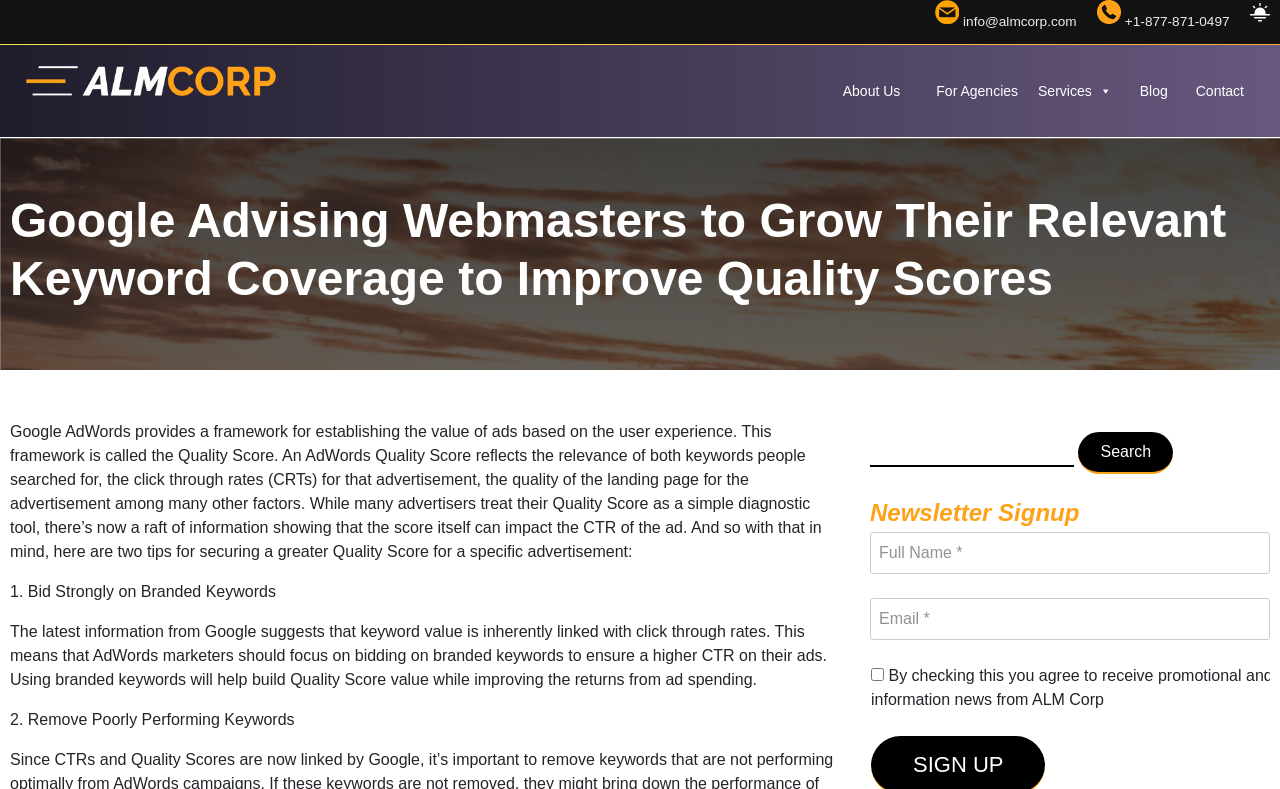Could you provide the bounding box coordinates for the portion of the screen to click to complete this instruction: "Read the blog"?

[0.883, 0.09, 0.92, 0.141]